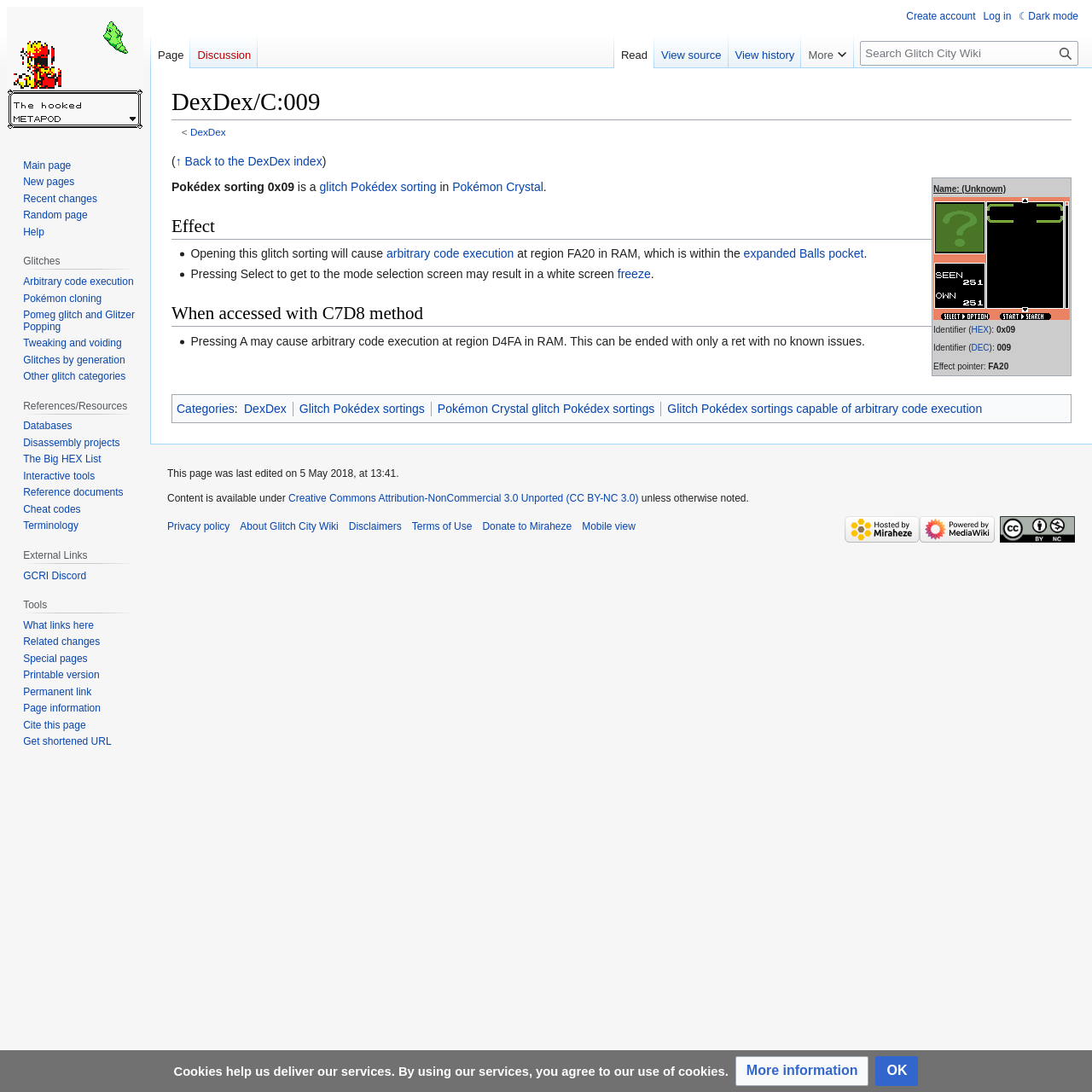Determine the bounding box coordinates of the region to click in order to accomplish the following instruction: "Create an account". Provide the coordinates as four float numbers between 0 and 1, specifically [left, top, right, bottom].

[0.83, 0.009, 0.893, 0.02]